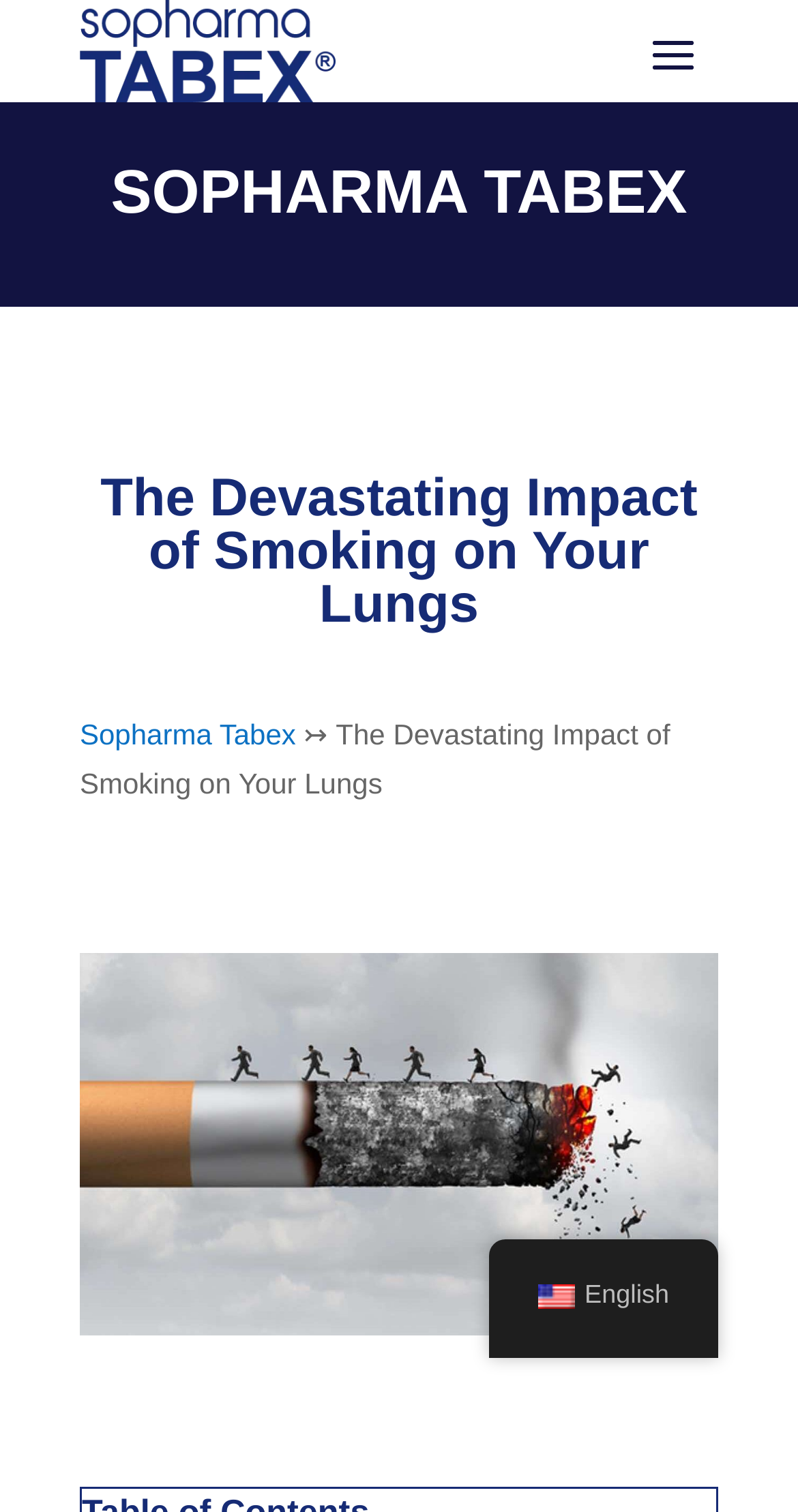What is the name of the product shown on the webpage?
Kindly offer a detailed explanation using the data available in the image.

The name of the product shown on the webpage is TABEX, which can be seen in the image with a bounding box of [0.1, 0.63, 0.9, 0.883] and the text 'TABEX-QUIT-SMOKING-WITH-TABEX-100-CYTISINE-15'.